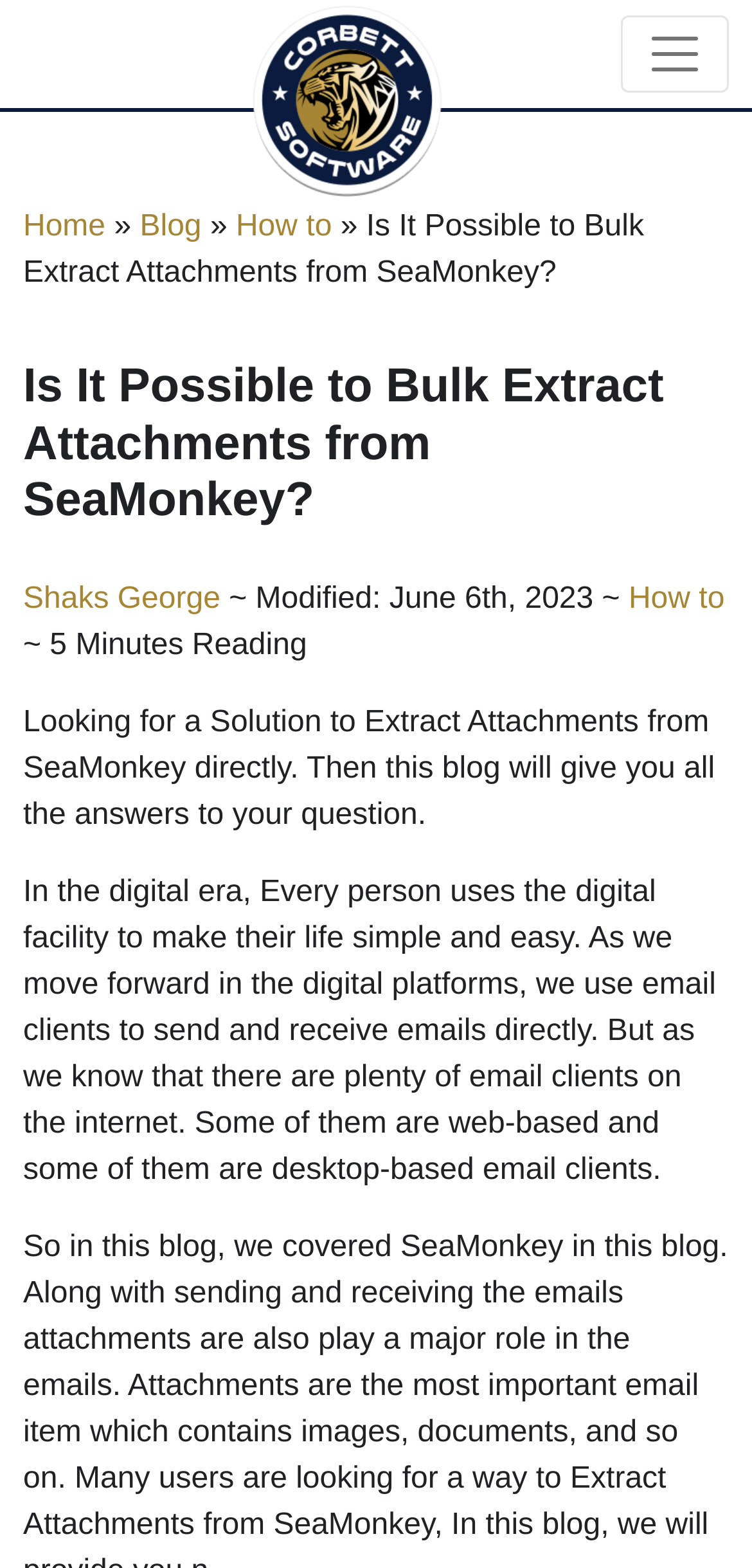What is the author's name?
From the image, respond with a single word or phrase.

Shaks George